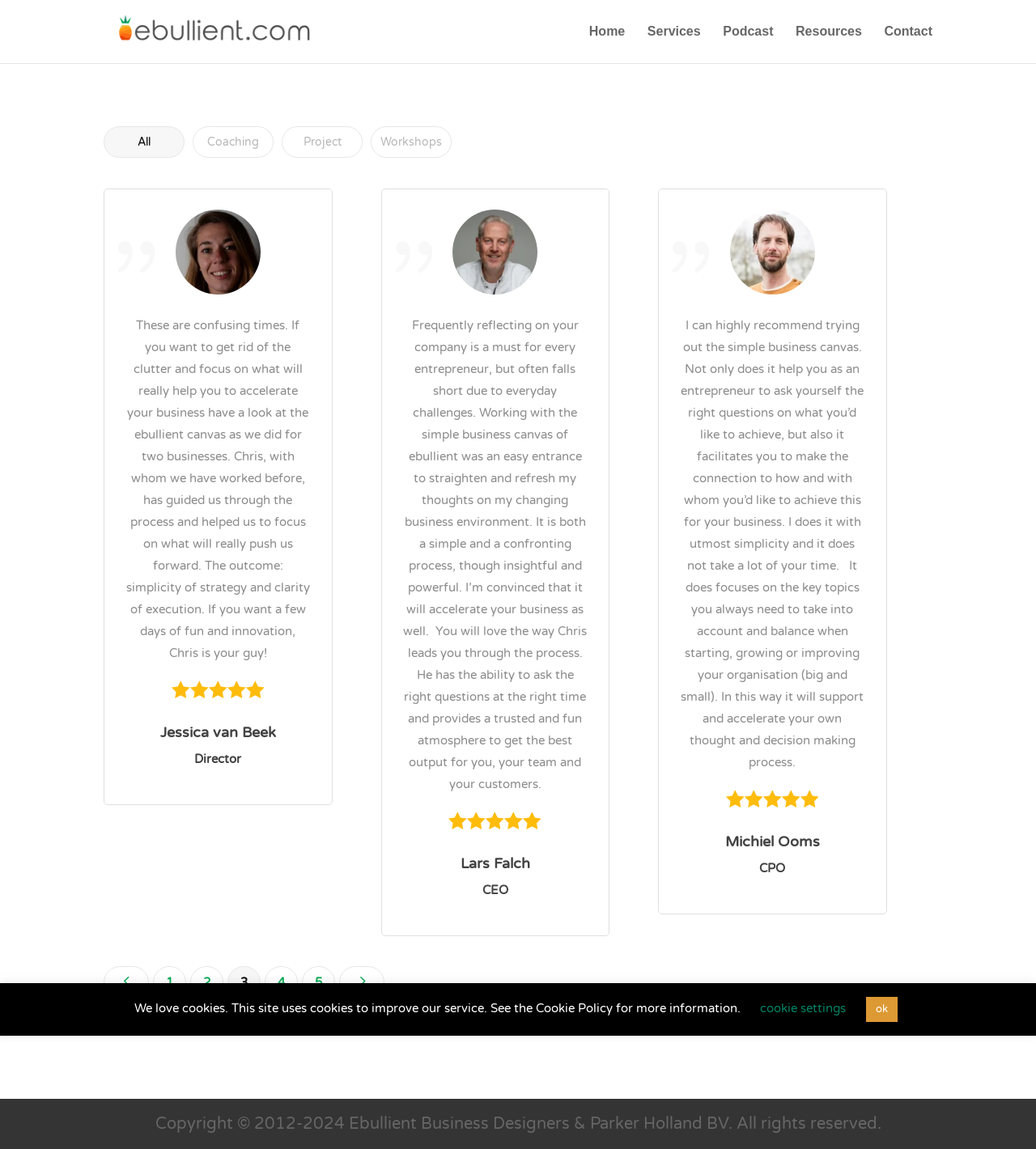Please look at the image and answer the question with a detailed explanation: How many pages of testimonials are there in total?

There are five pages of testimonials in total, as indicated by the links at the bottom of the webpage, labeled '1', '2', '3', '4', and '5'.